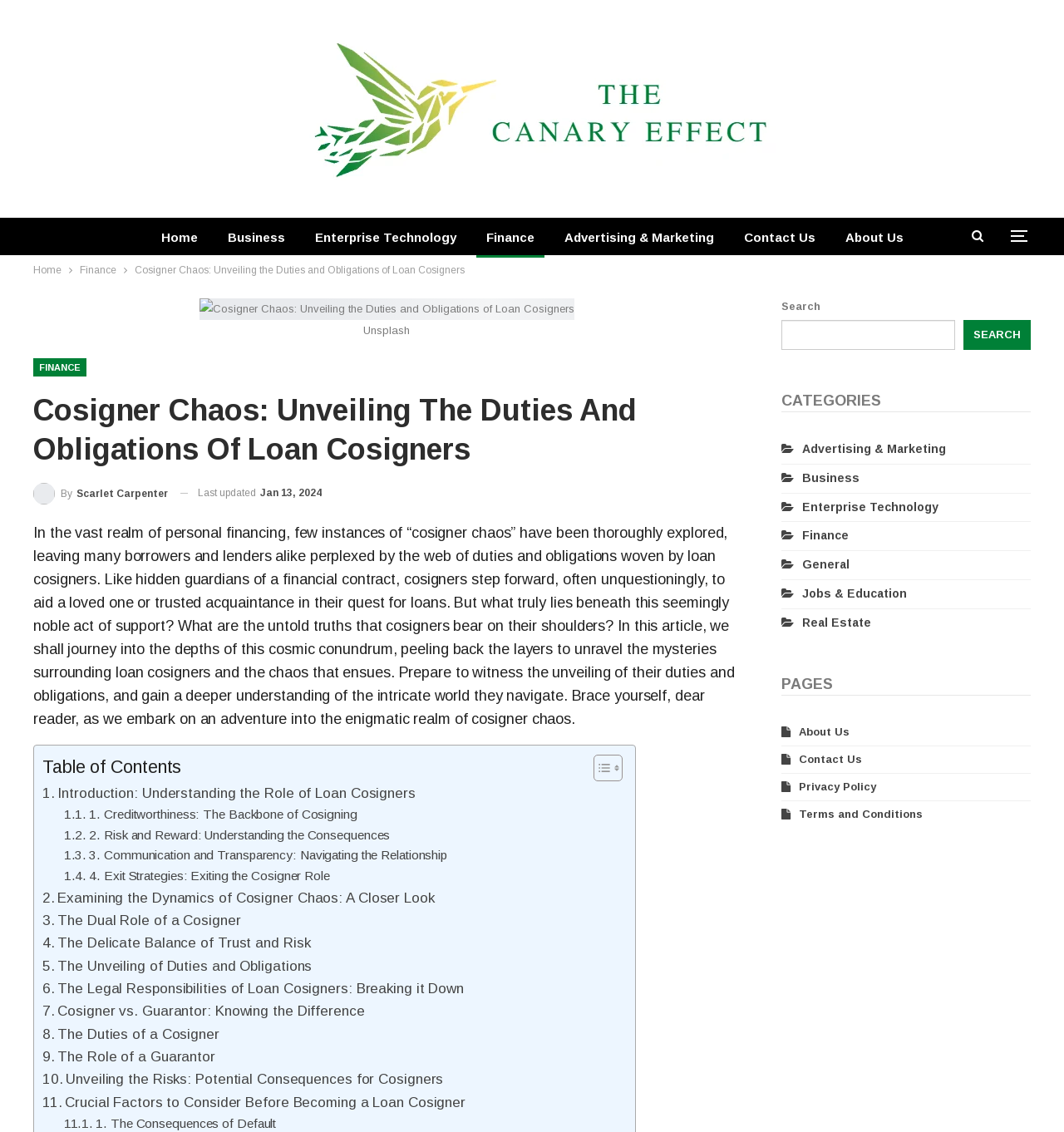Could you find the bounding box coordinates of the clickable area to complete this instruction: "Click on the 'Home' link"?

[0.142, 0.192, 0.195, 0.228]